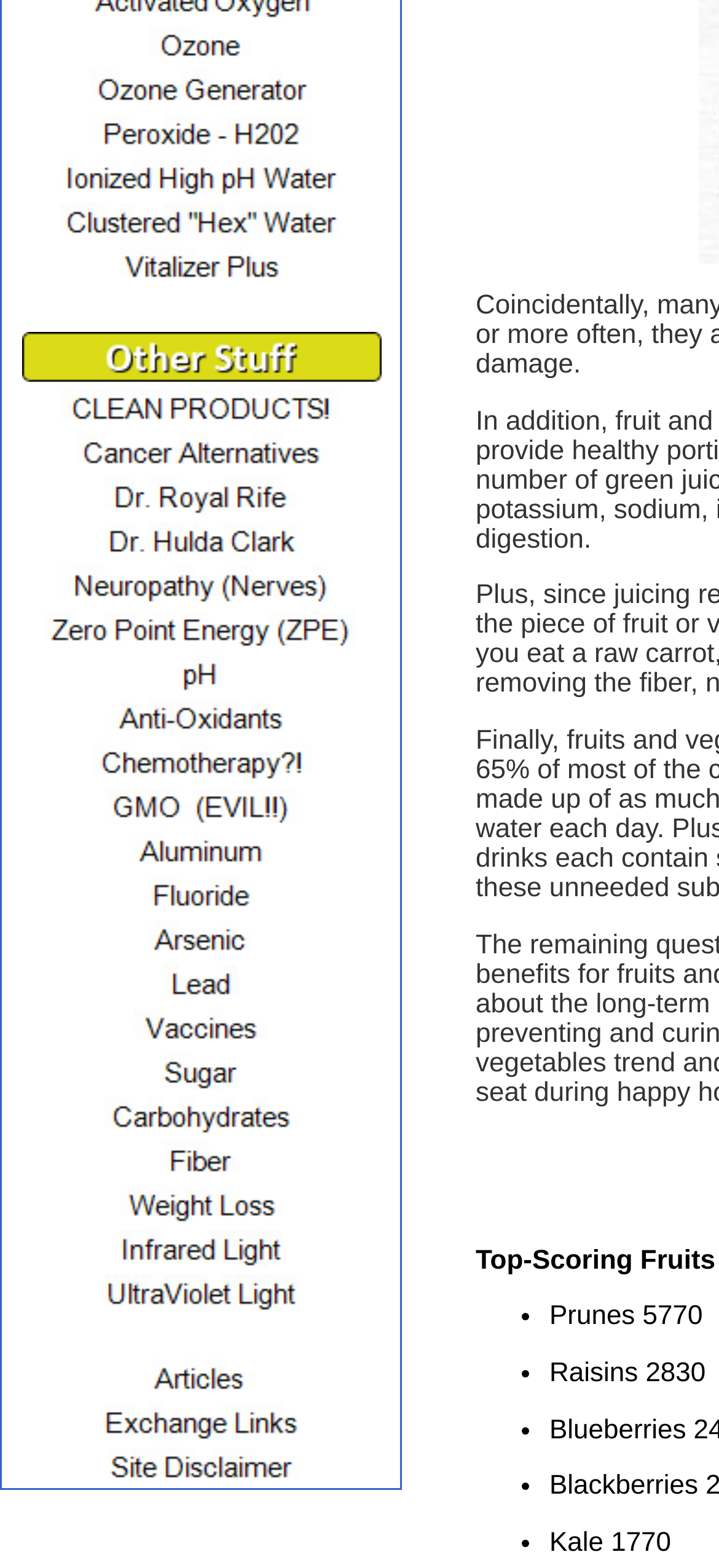Please determine the bounding box coordinates for the element with the description: "alt="Arsenic"".

[0.023, 0.591, 0.536, 0.615]